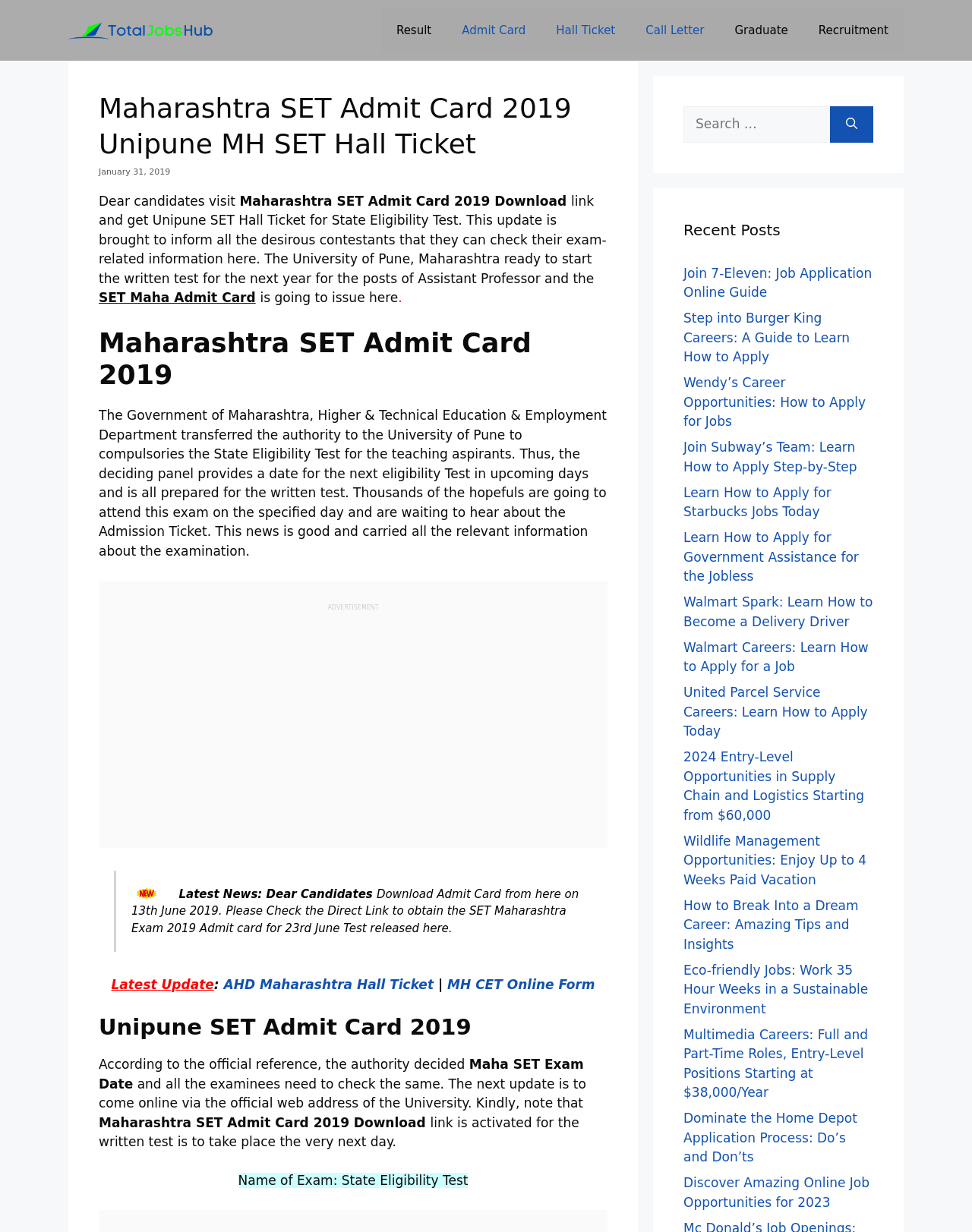Please provide the bounding box coordinates for the element that needs to be clicked to perform the instruction: "Search for a job". The coordinates must consist of four float numbers between 0 and 1, formatted as [left, top, right, bottom].

[0.702, 0.087, 0.748, 0.115]